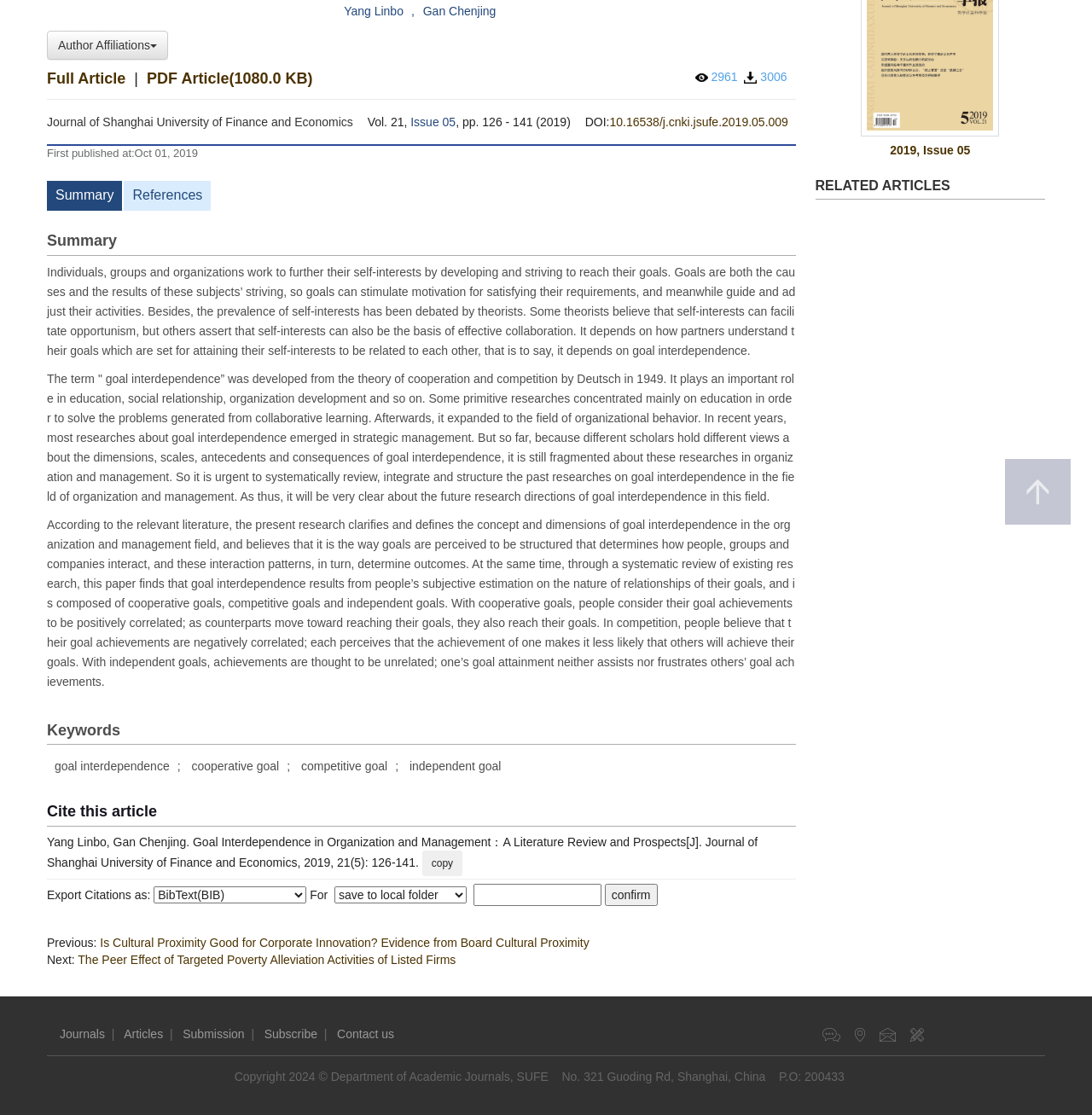Based on the element description goal interdependence, identify the bounding box coordinates for the UI element. The coordinates should be in the format (top-left x, top-left y, bottom-right x, bottom-right y) and within the 0 to 1 range.

[0.048, 0.677, 0.158, 0.699]